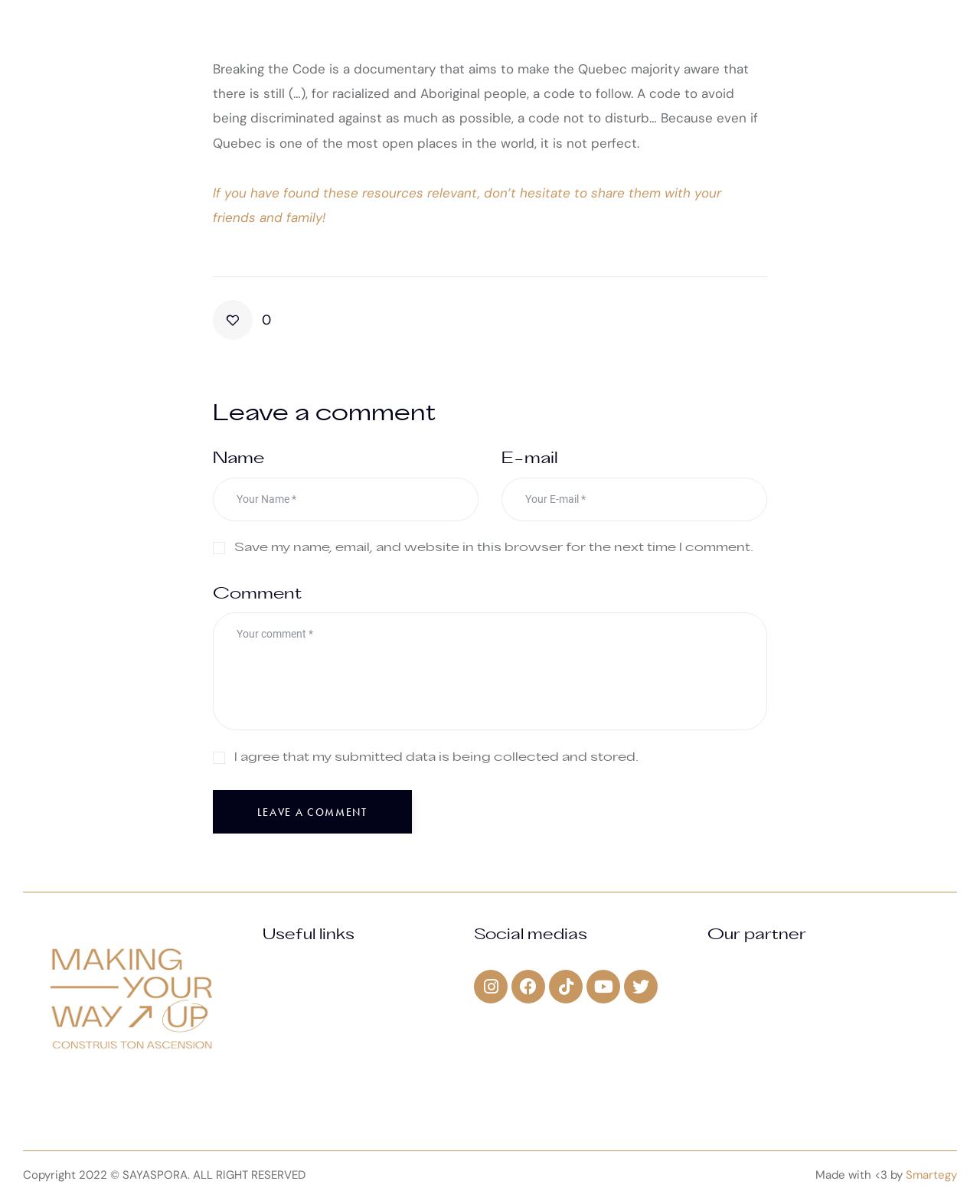Respond to the following question with a brief word or phrase:
What is required to leave a comment?

Name, E-mail, Comment